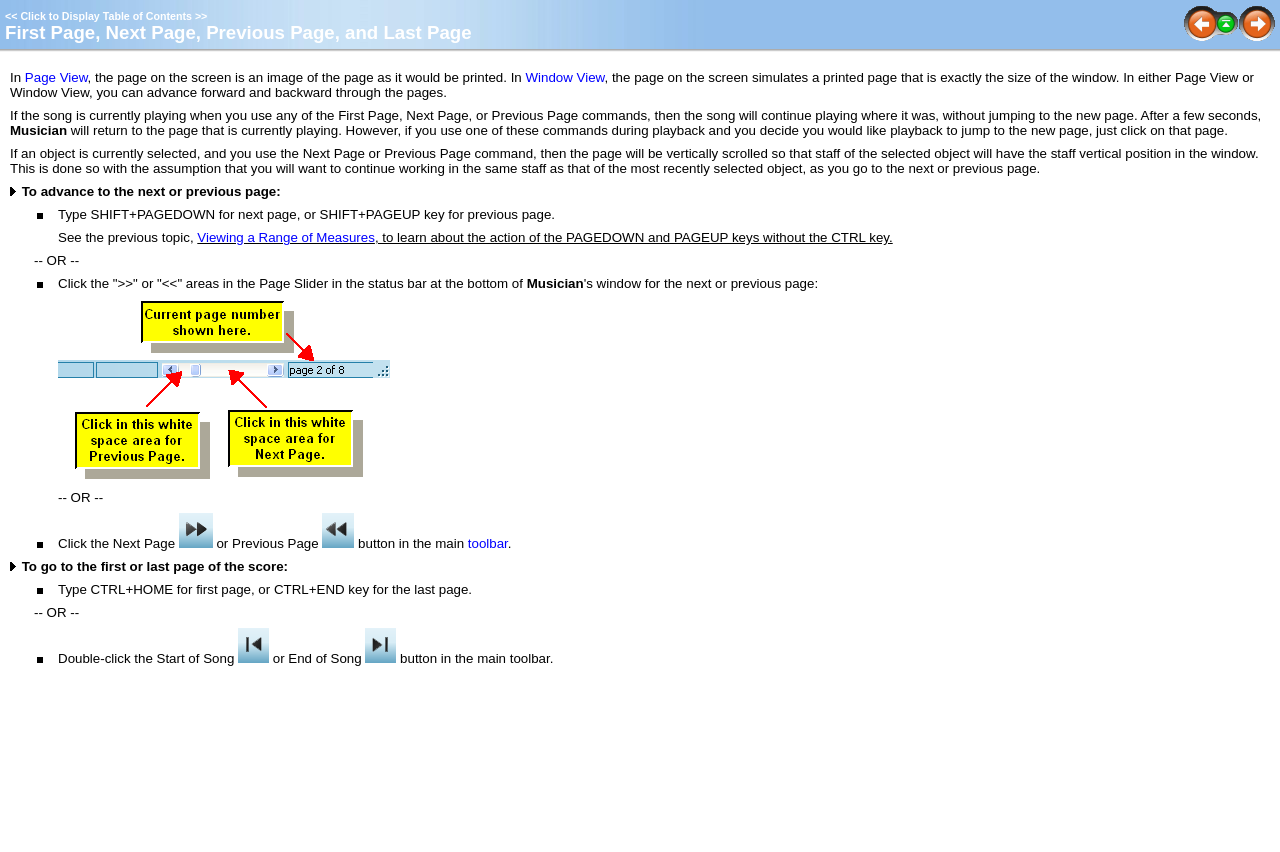Locate the bounding box coordinates of the clickable part needed for the task: "Click to Display Table of Contents".

[0.016, 0.012, 0.15, 0.026]